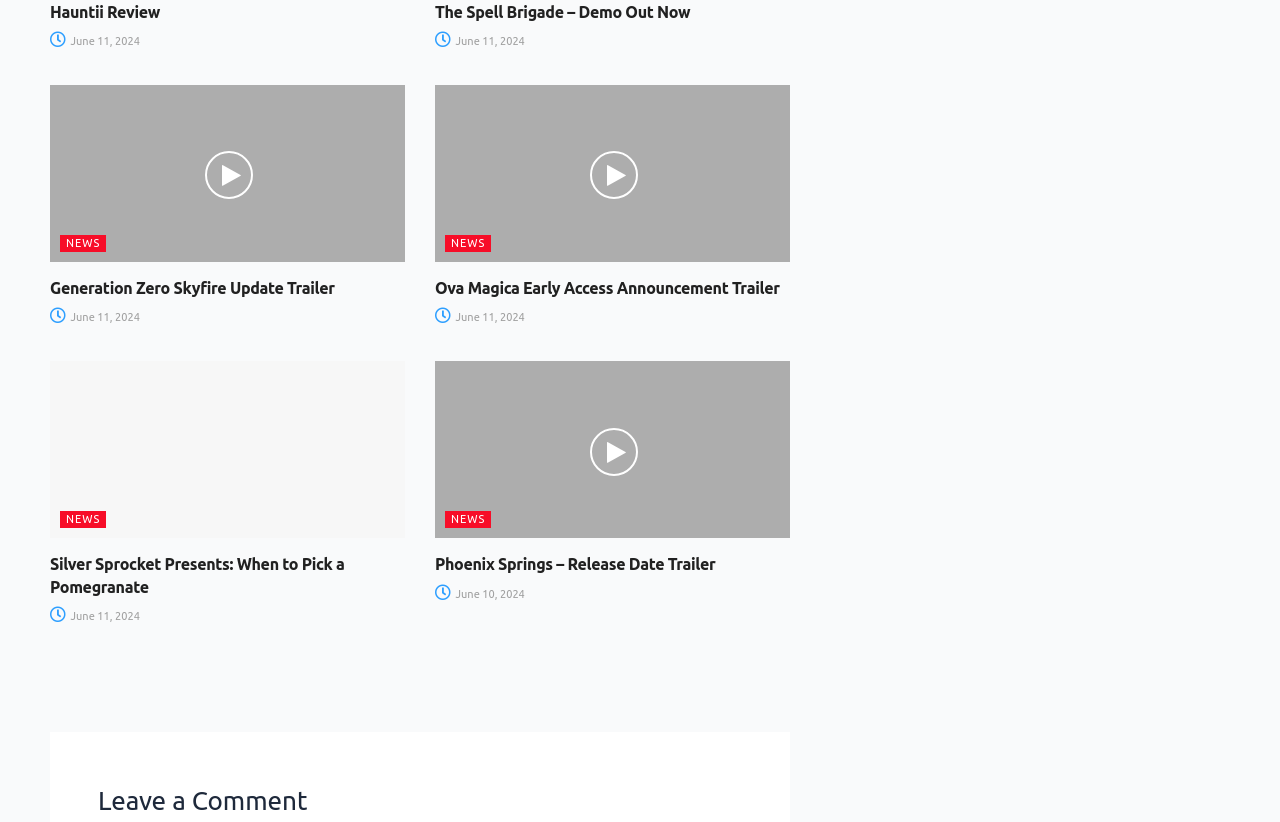What is the name of the game with the Skyfire Update Trailer?
Can you offer a detailed and complete answer to this question?

I found the name of the game by looking at the link element with the text 'Generation Zero Skyfire Update Trailer' and tracing it back to the related link element with the text 'generationzero'.